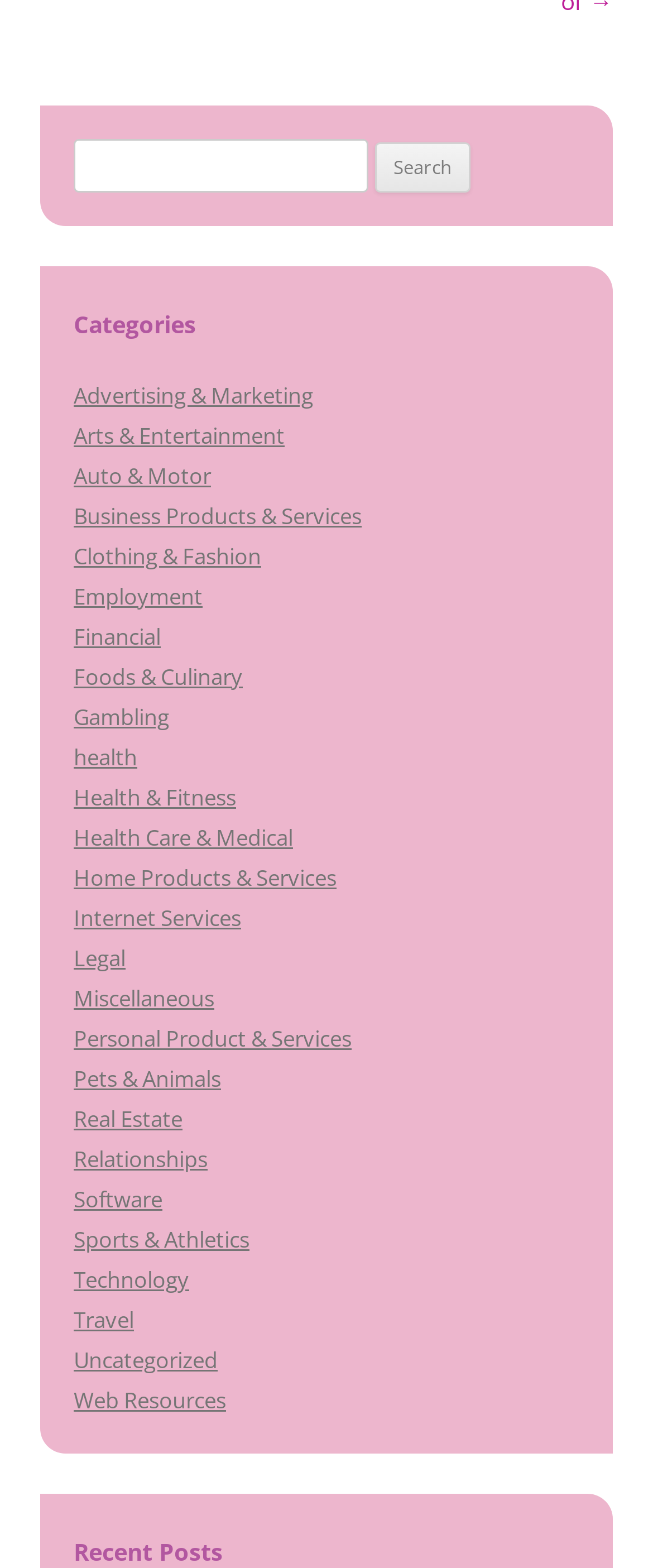Locate the bounding box of the UI element described by: "Personal Product & Services" in the given webpage screenshot.

[0.113, 0.652, 0.538, 0.672]